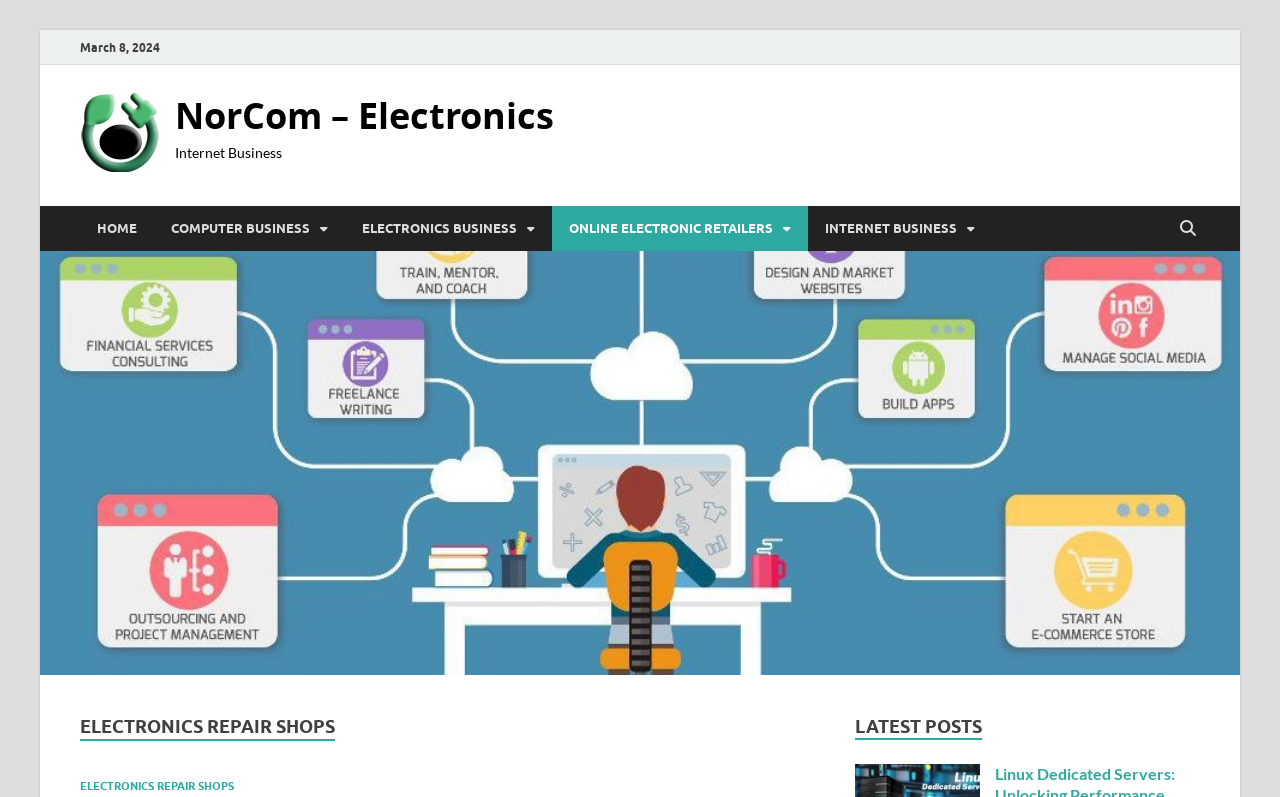Please provide a brief answer to the following inquiry using a single word or phrase:
What is the title of the latest post?

Linux Dedicated Servers: Unlocking Performance, Security, and Flexibility